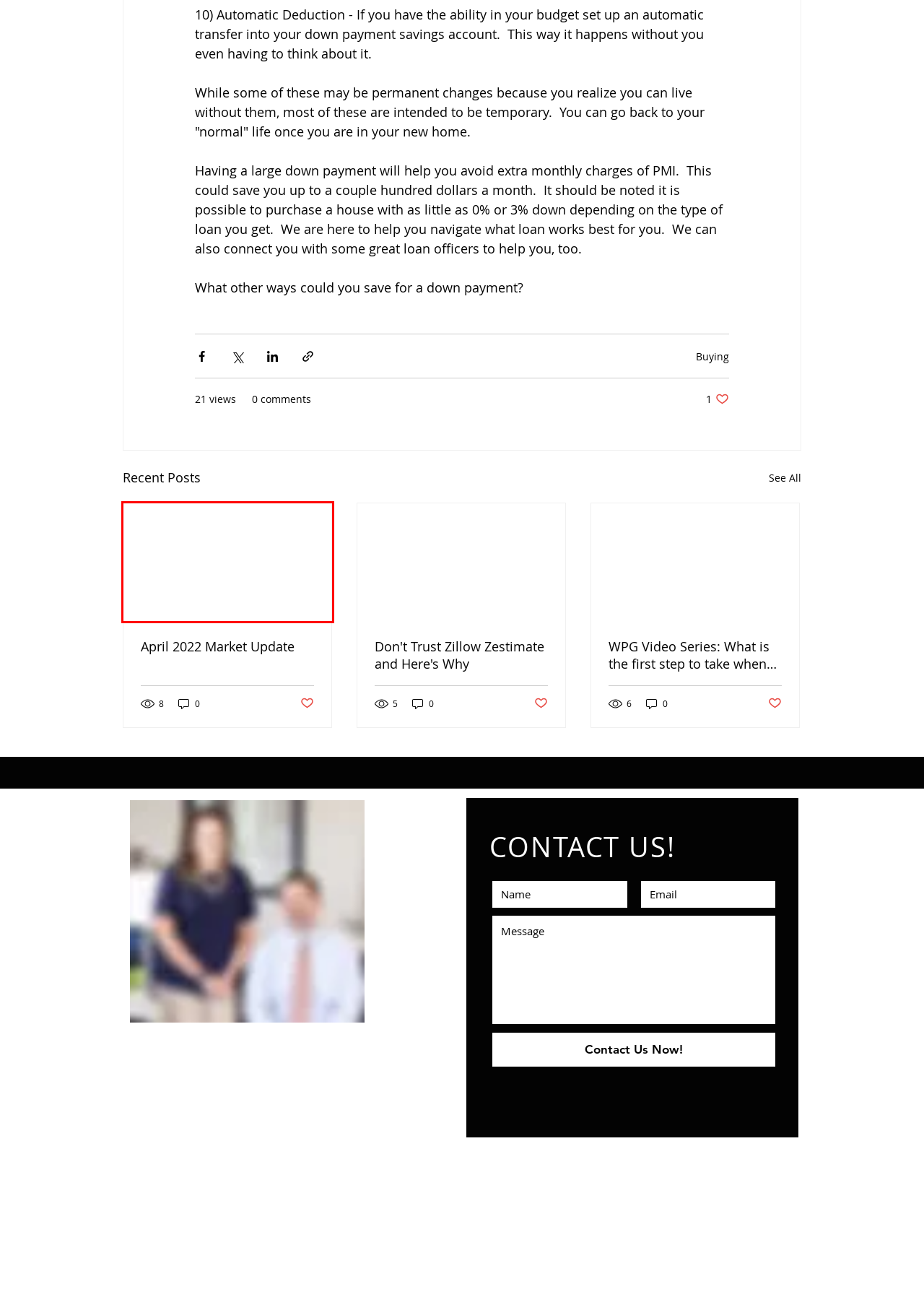After examining the screenshot of a webpage with a red bounding box, choose the most accurate webpage description that corresponds to the new page after clicking the element inside the red box. Here are the candidates:
A. April 2022 Market Update
B. Don't Trust Zillow Zestimate and Here's Why
C. BLOG | | Wise-Prantner Group | Real Estate | United States
D. Website Builder - Create a Free Website Today | Wix.com
E. WPG Video Series: What is the first step to take when you want to buy a house?
F. Wise-Prantner Group at Compass Florida | Saint Cloud FL
G. FREE EVALUATION | Wise-Prantner Group | Real Estate | United States
H. Buying

A